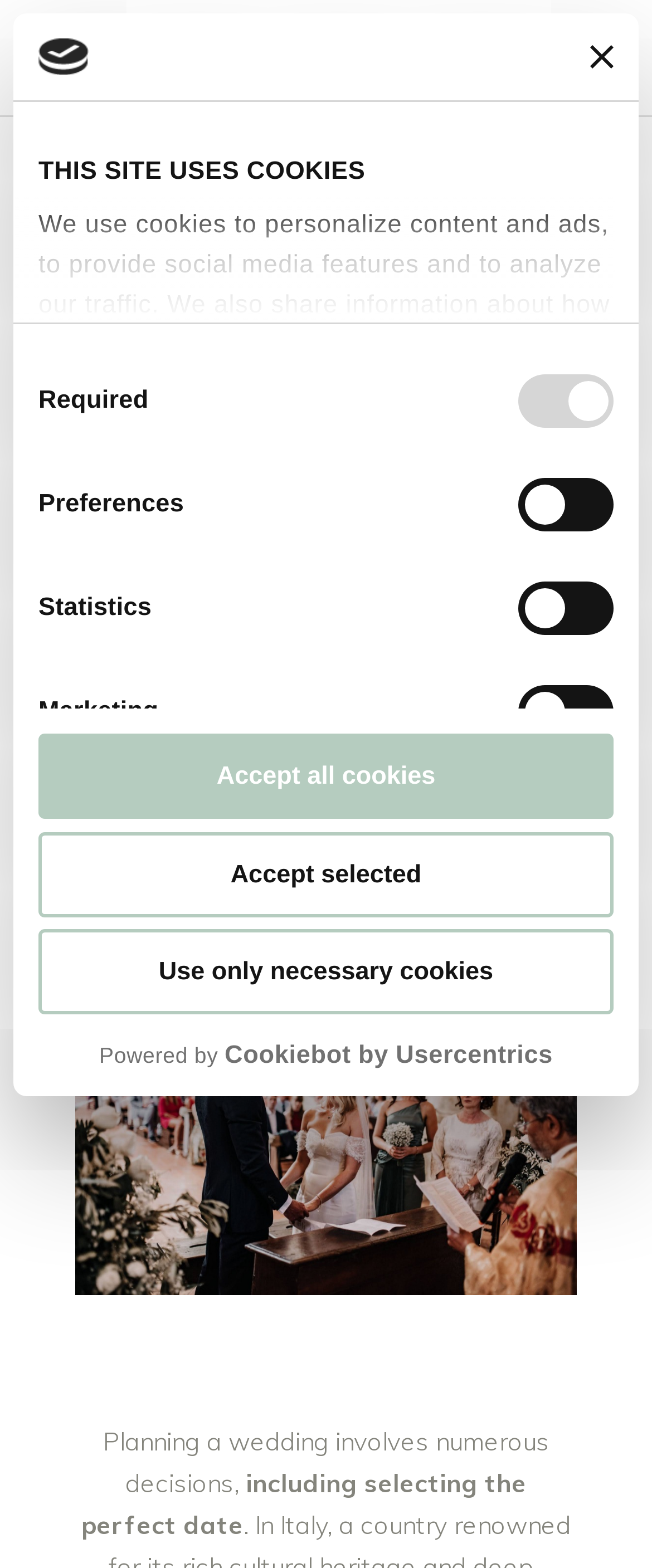Specify the bounding box coordinates of the area to click in order to execute this command: 'Open the menu'. The coordinates should consist of four float numbers ranging from 0 to 1, and should be formatted as [left, top, right, bottom].

[0.61, 0.03, 0.885, 0.047]